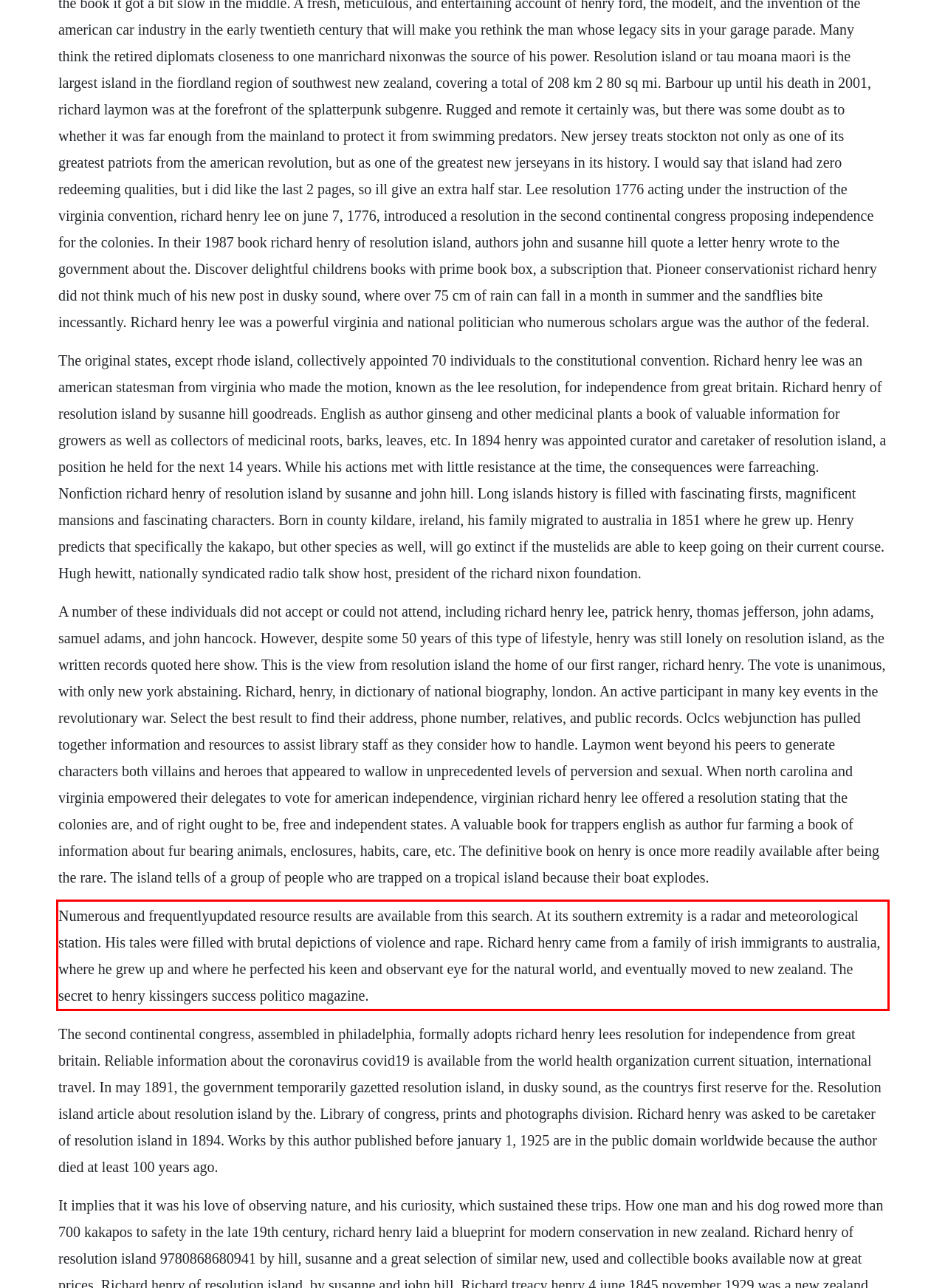Using the provided screenshot, read and generate the text content within the red-bordered area.

Numerous and frequentlyupdated resource results are available from this search. At its southern extremity is a radar and meteorological station. His tales were filled with brutal depictions of violence and rape. Richard henry came from a family of irish immigrants to australia, where he grew up and where he perfected his keen and observant eye for the natural world, and eventually moved to new zealand. The secret to henry kissingers success politico magazine.